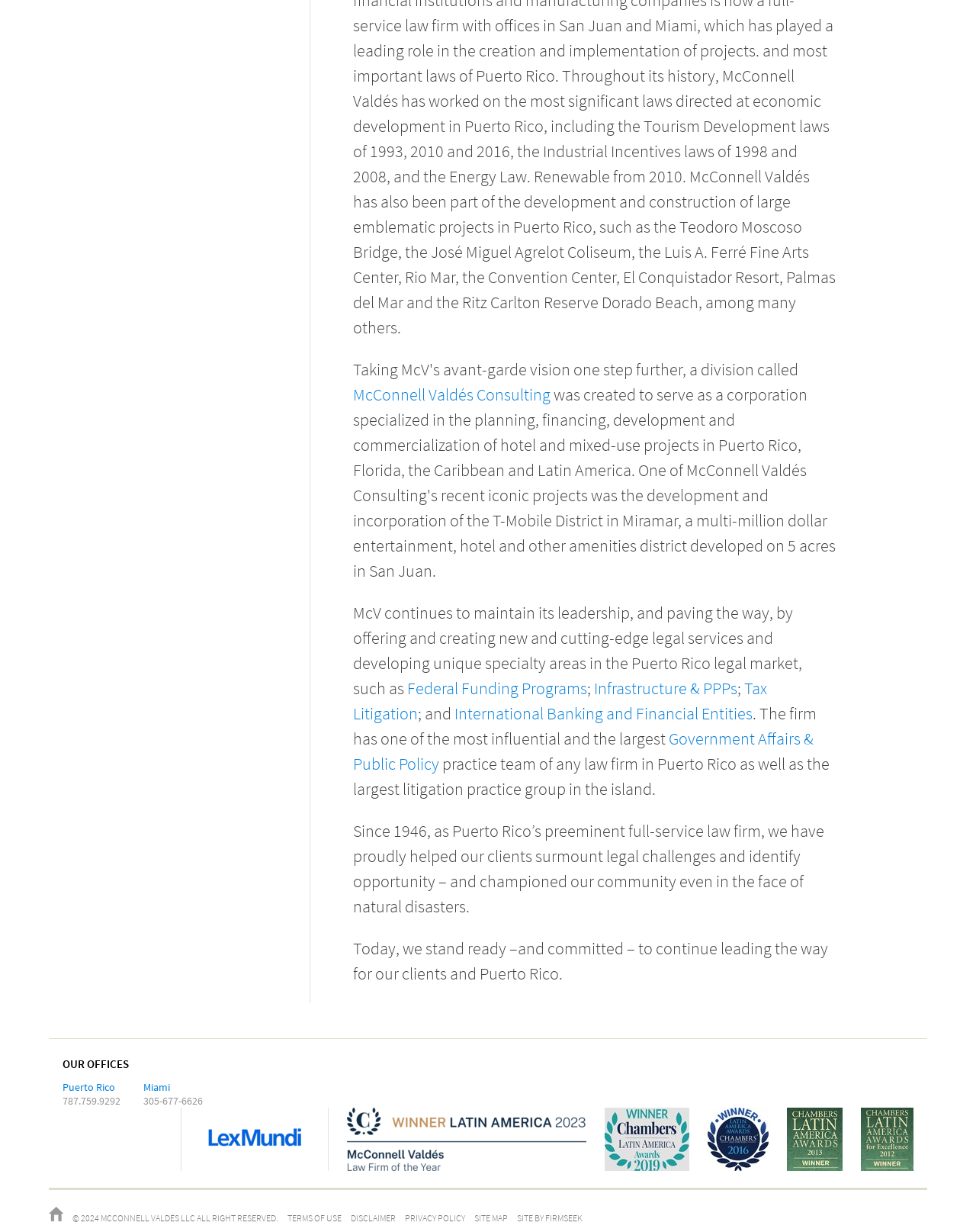What is the phone number of the Puerto Rico office?
Please provide a detailed answer to the question.

The phone number of the Puerto Rico office can be found in the 'OUR OFFICES' section at the bottom of the webpage, next to the 'Puerto Rico' link.